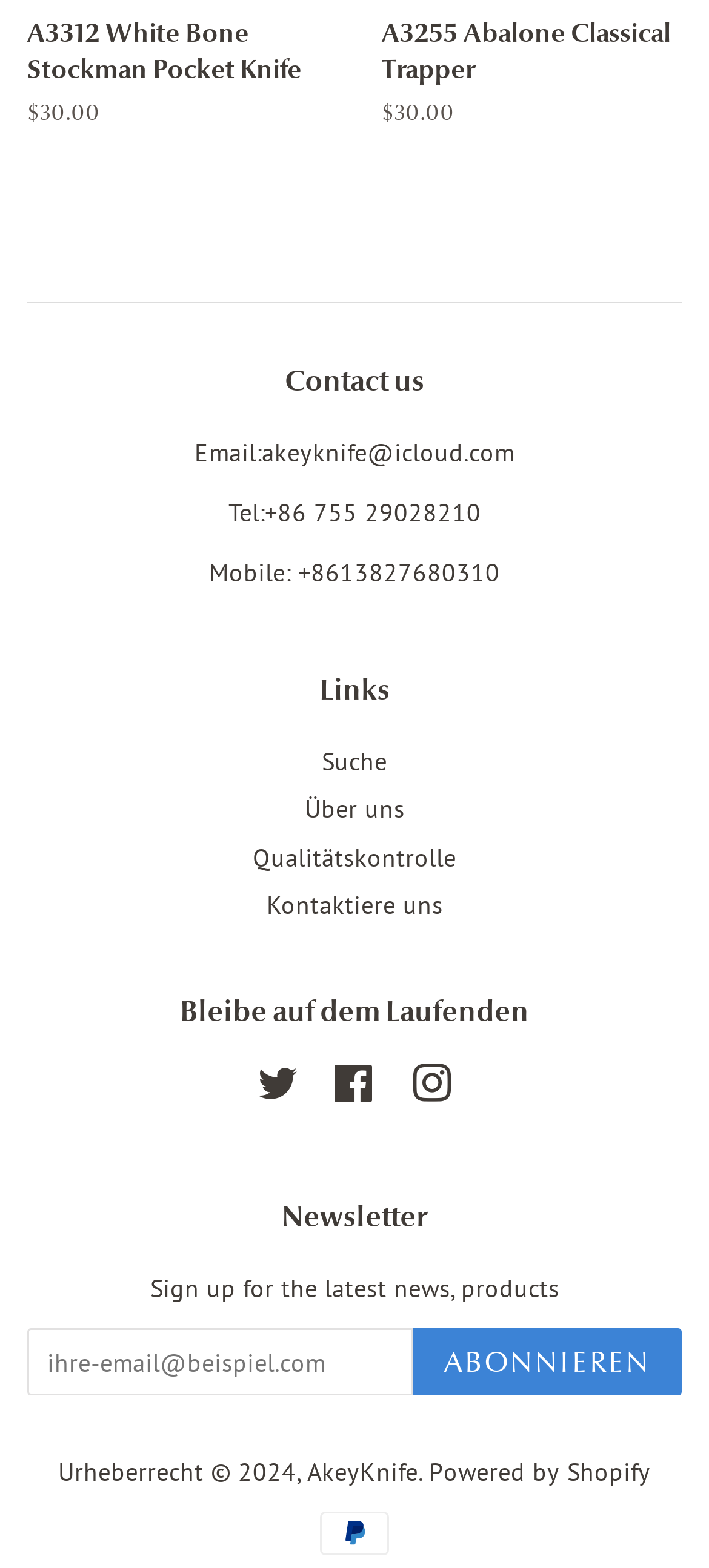What payment method is accepted?
Provide an in-depth answer to the question, covering all aspects.

I found the payment method by looking at the footer of the webpage, where there is an image of the PayPal logo, indicating that it is an accepted payment method.